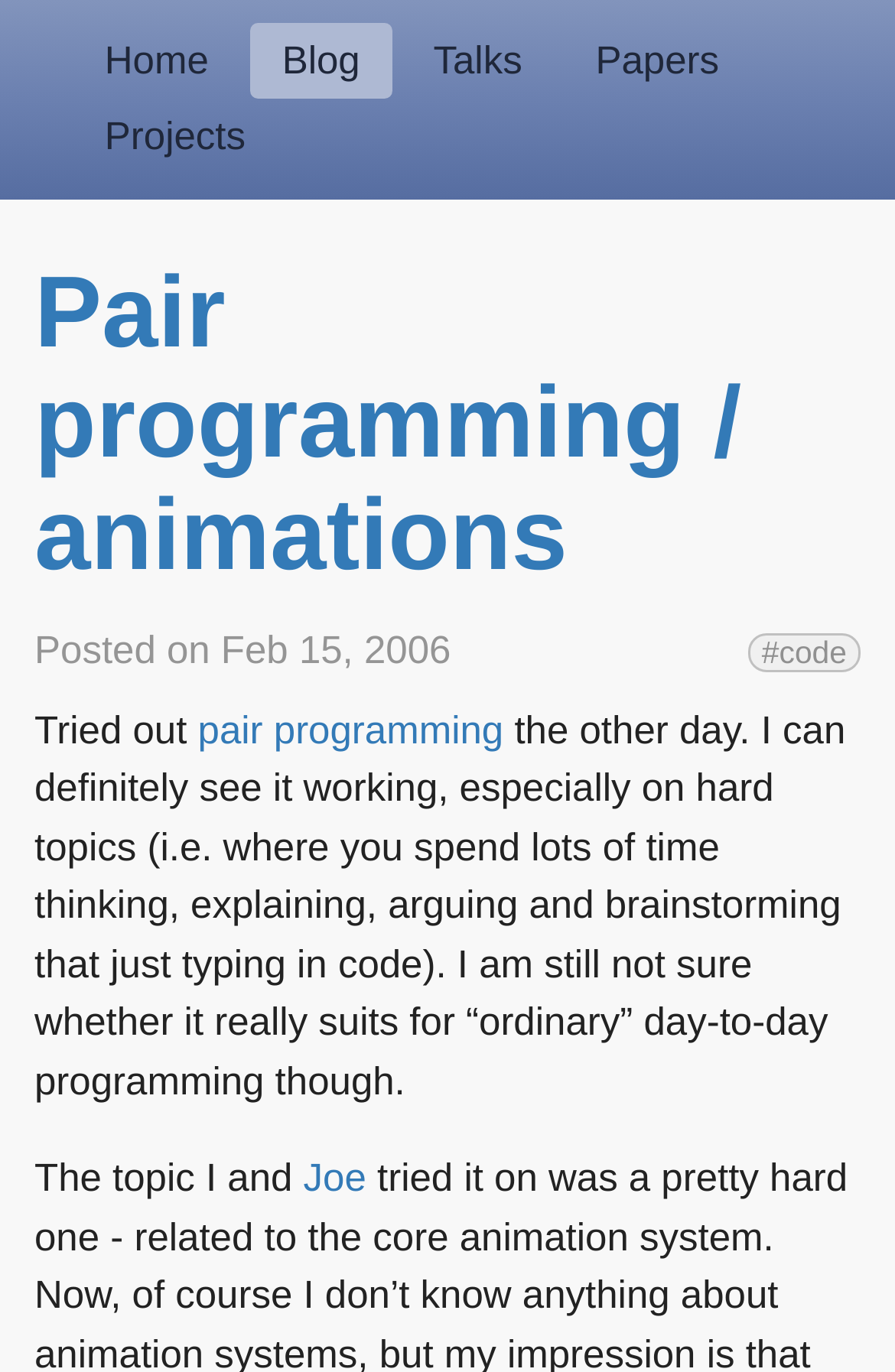Locate the bounding box coordinates of the clickable area to execute the instruction: "Click on Schools 95". Provide the coordinates as four float numbers between 0 and 1, represented as [left, top, right, bottom].

None